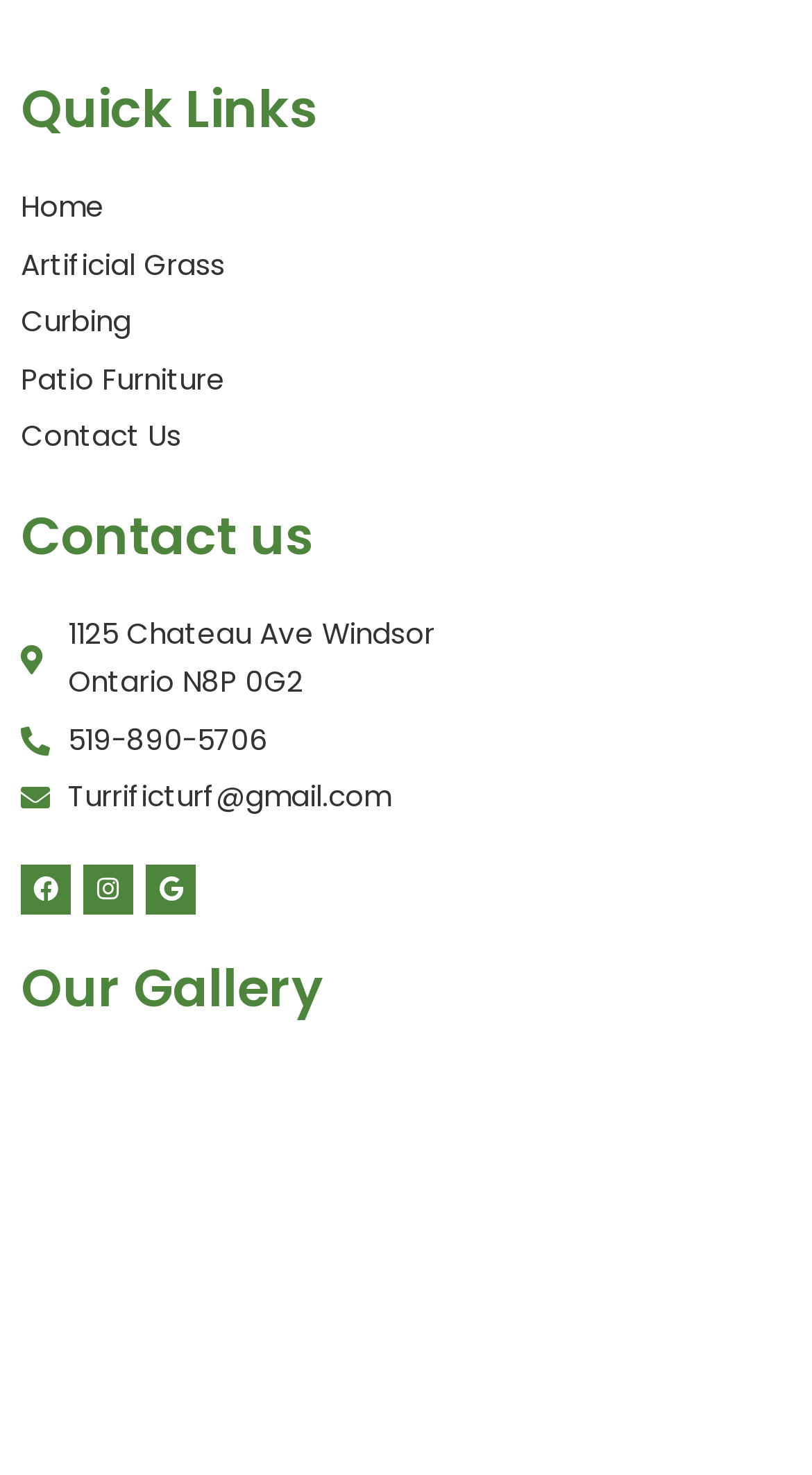Please predict the bounding box coordinates of the element's region where a click is necessary to complete the following instruction: "Contact us through phone number". The coordinates should be represented by four float numbers between 0 and 1, i.e., [left, top, right, bottom].

[0.026, 0.487, 0.974, 0.519]